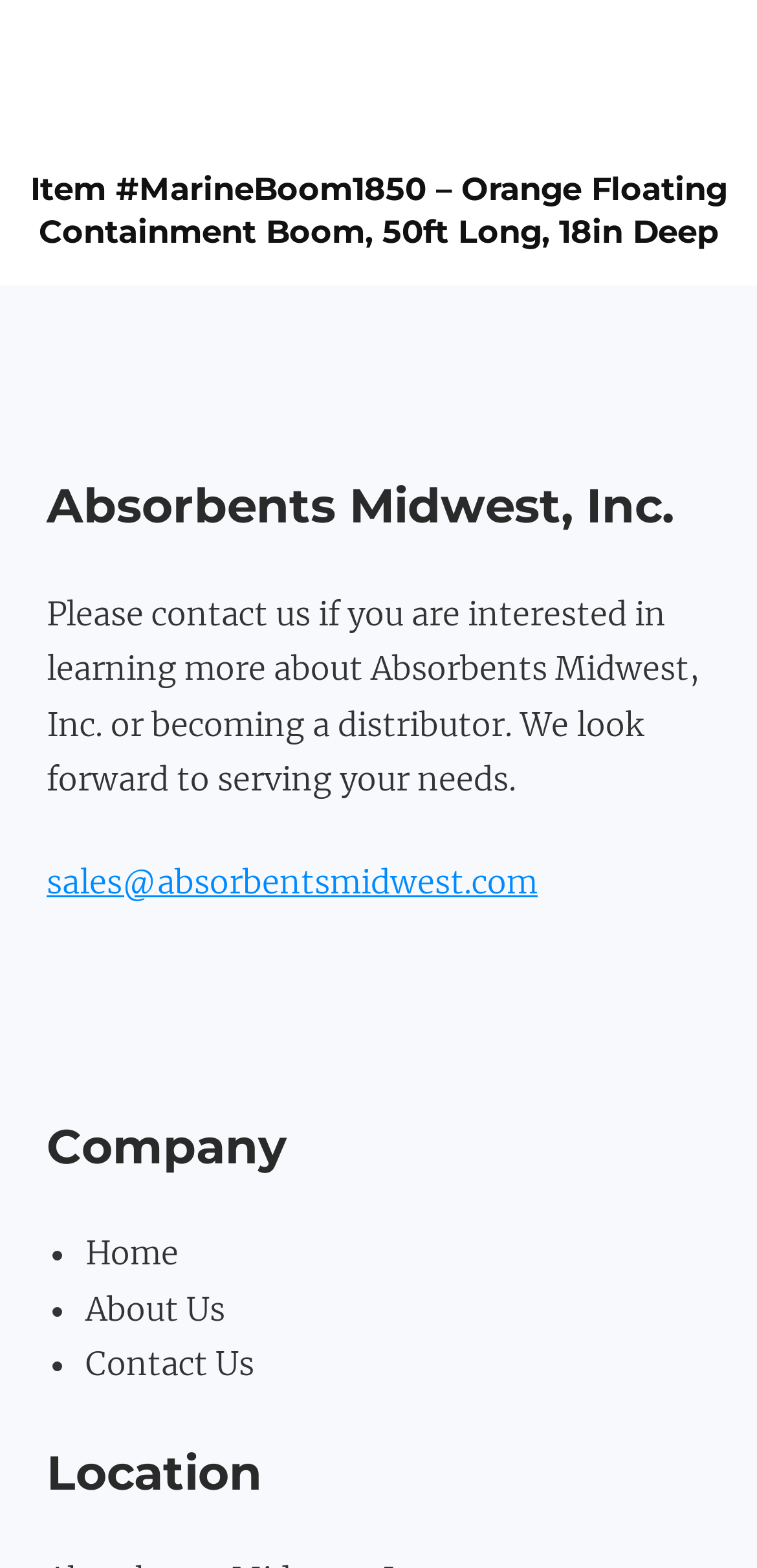Answer succinctly with a single word or phrase:
What is the product name mentioned on the webpage?

Item #MarineBoom1850